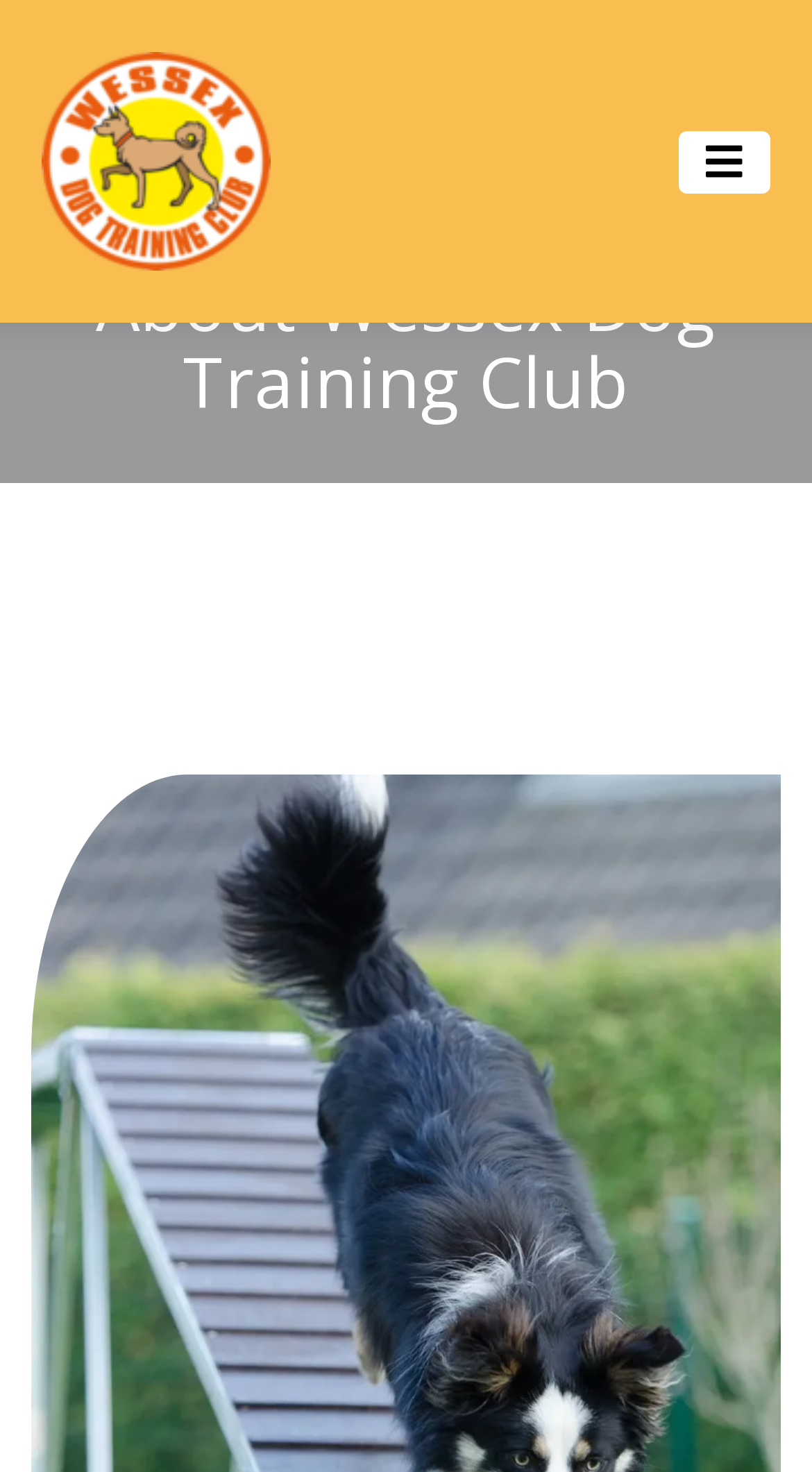Identify the webpage's primary heading and generate its text.

About Wessex Dog Training Club